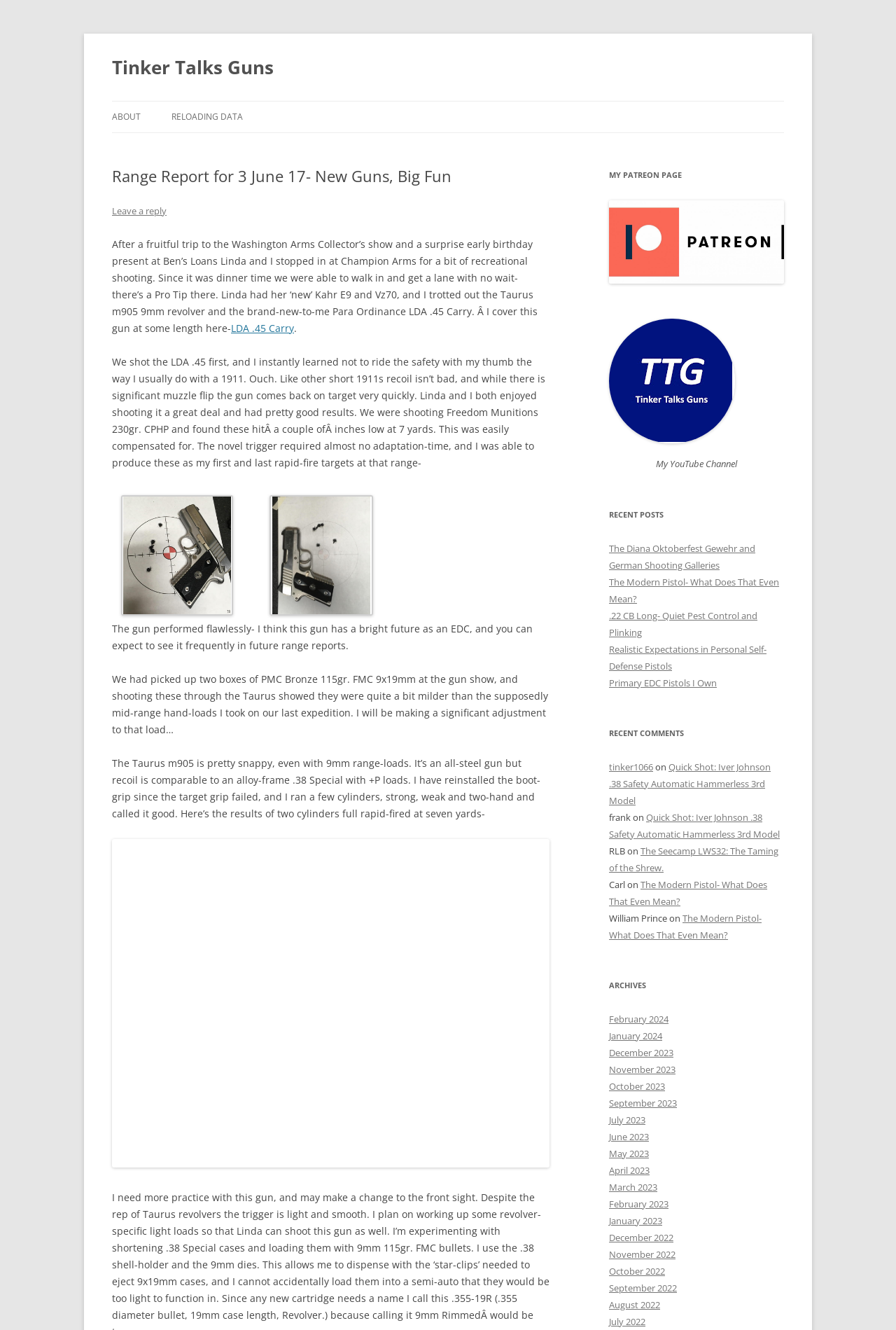What is the purpose of the 'RECENT COMMENTS' section?
Please answer the question as detailed as possible.

I inferred the answer by looking at the heading element with the text 'RECENT COMMENTS' and the list of comments below it, which suggests that the purpose of this section is to display recent comments on the blog.